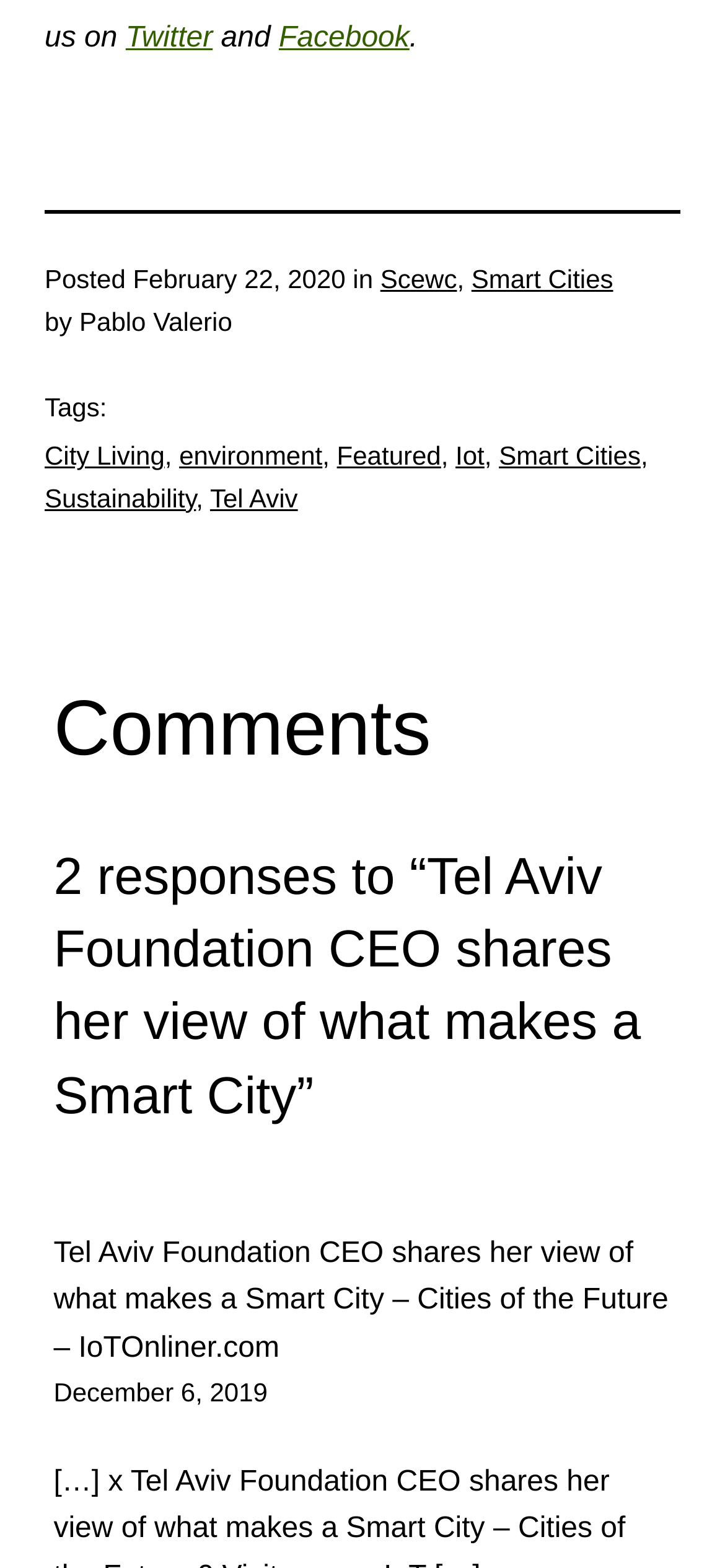Provide a one-word or short-phrase response to the question:
How many responses are there to the article?

2